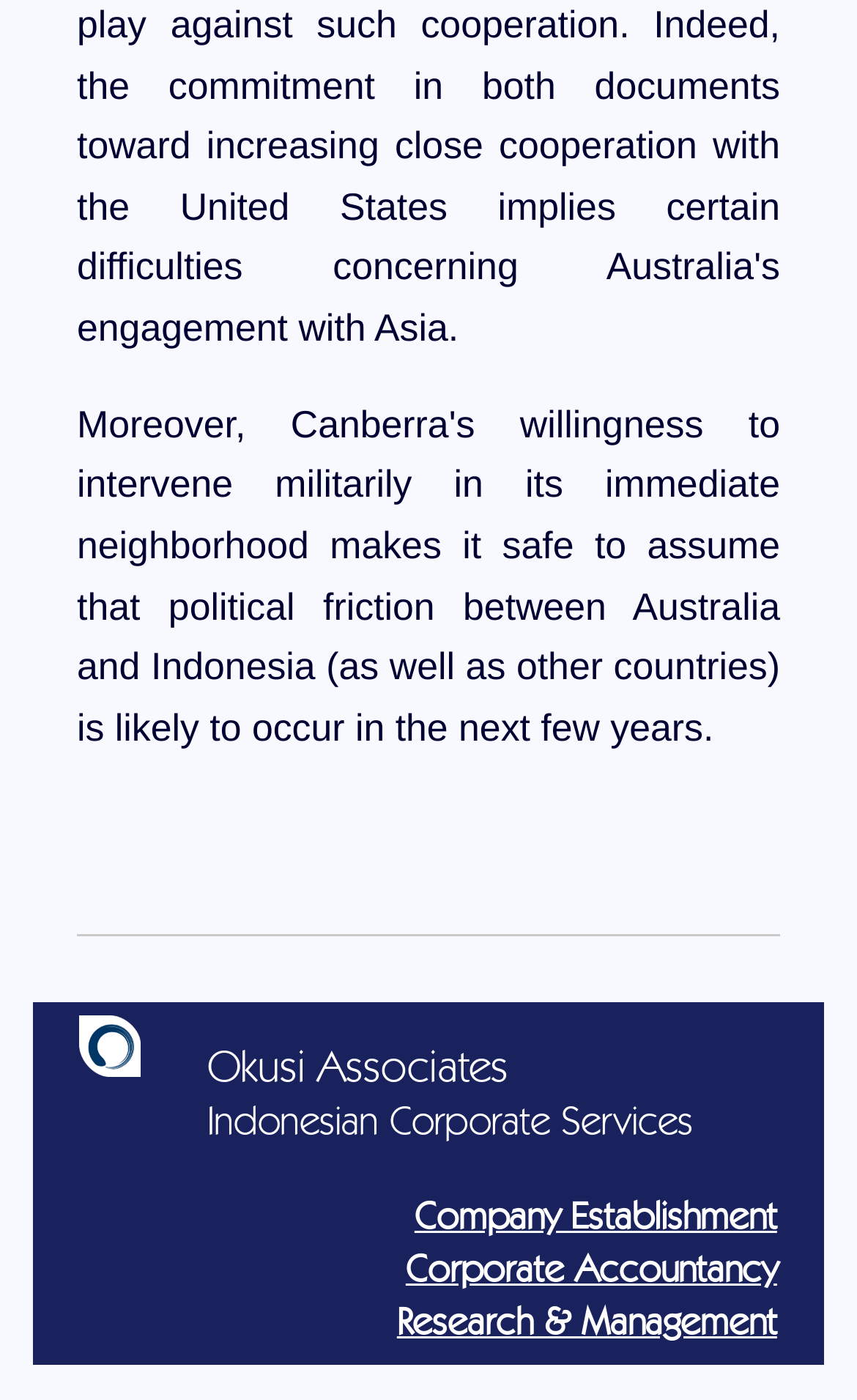Respond with a single word or phrase to the following question: What is the name of the company?

Okusi Associates